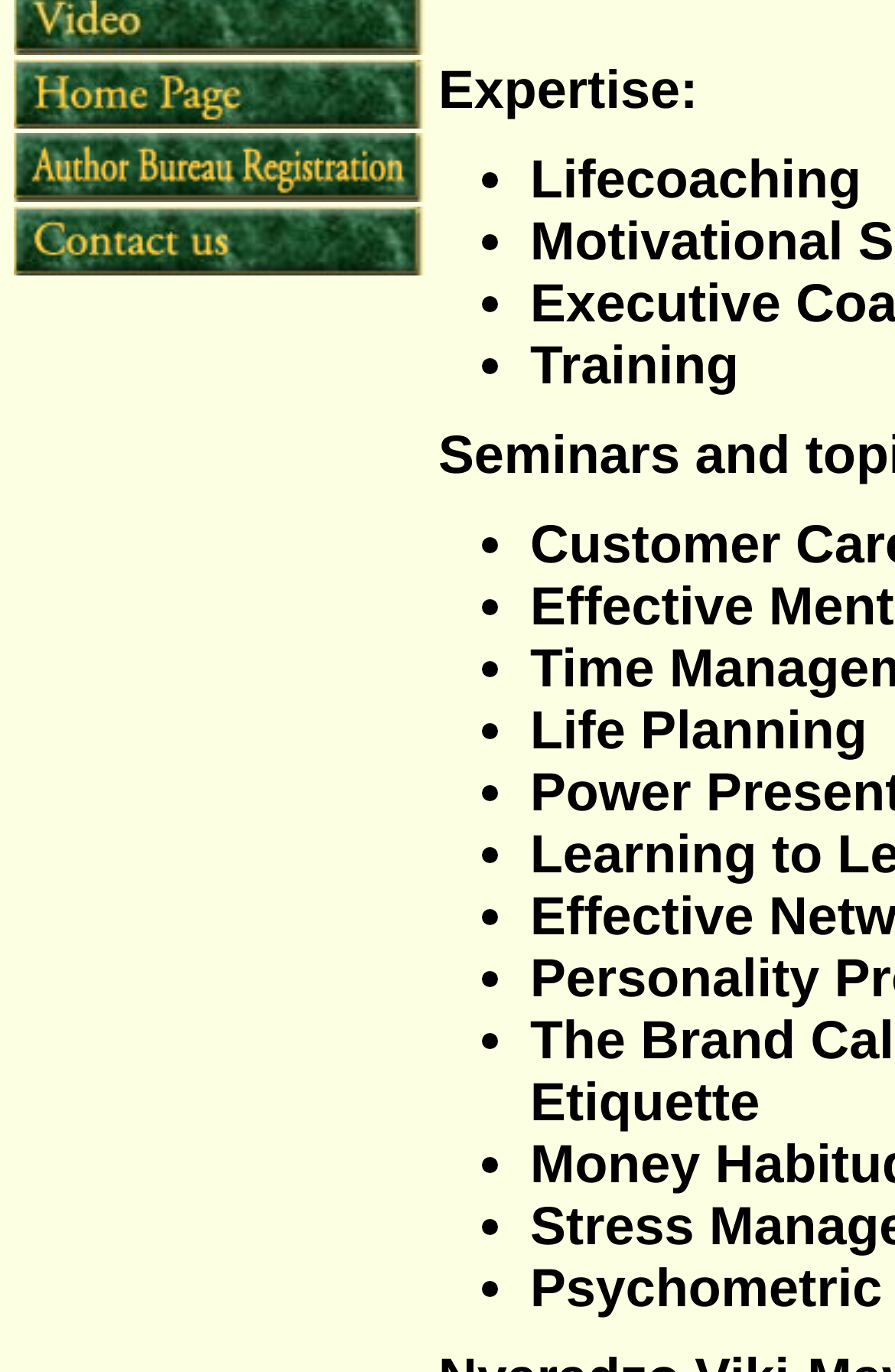Show the bounding box coordinates for the HTML element as described: "alt="PWN International Author's Bureau" name="authorbureau"".

[0.0, 0.131, 0.49, 0.154]